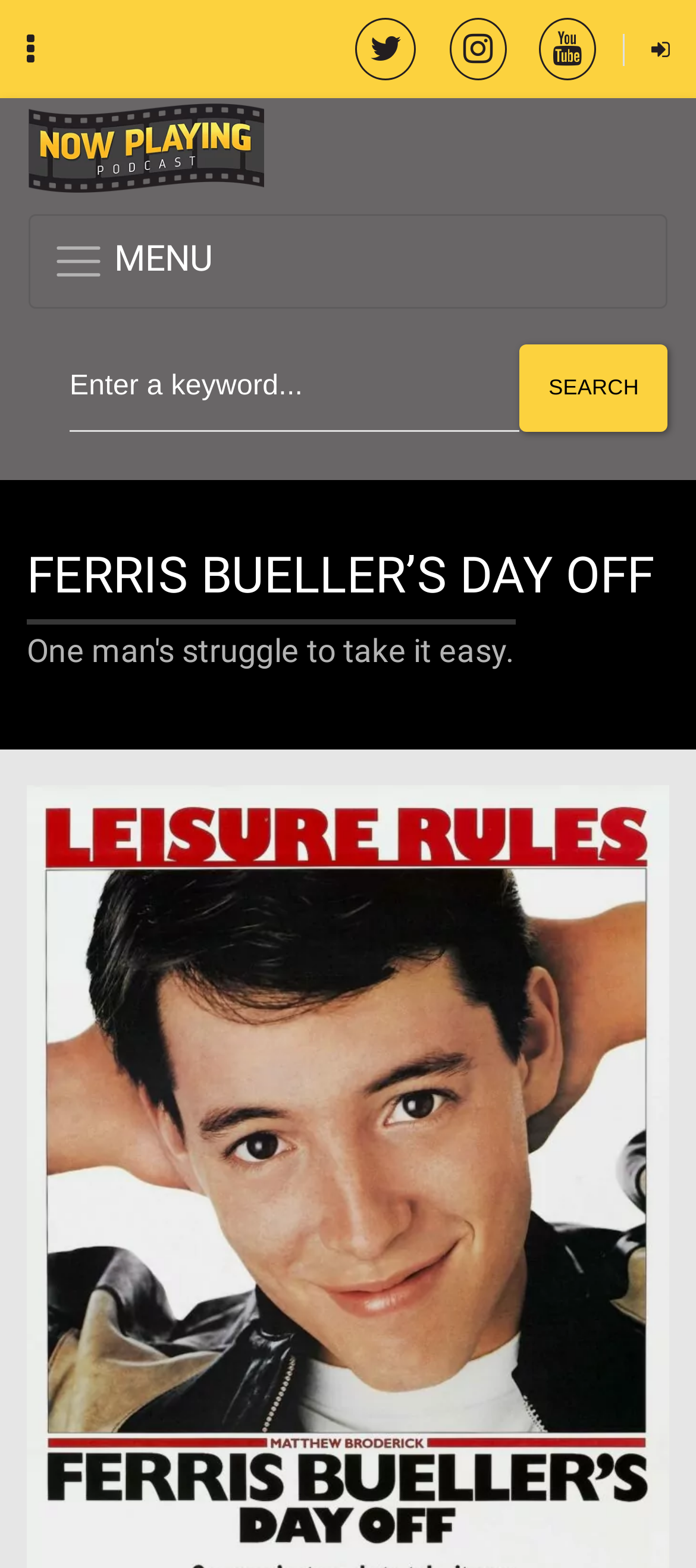Look at the image and write a detailed answer to the question: 
What is the title of the movie being discussed?

I found the answer by looking at the heading element with the text 'FERRIS BUELLER’S DAY OFF' which is located at the top of the webpage, and it is likely the title of the movie being discussed in the podcast.